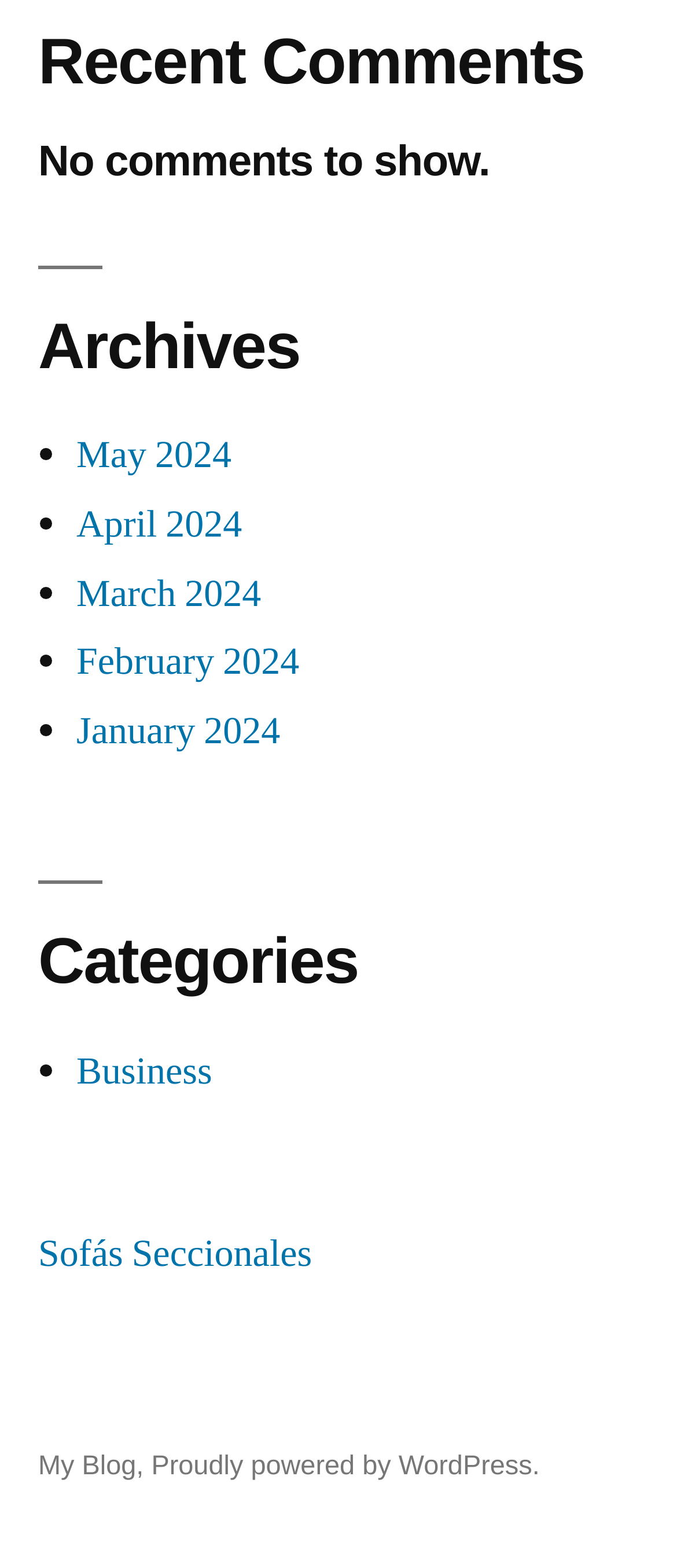Please identify the bounding box coordinates of the area I need to click to accomplish the following instruction: "go to May 2024".

[0.113, 0.275, 0.342, 0.306]